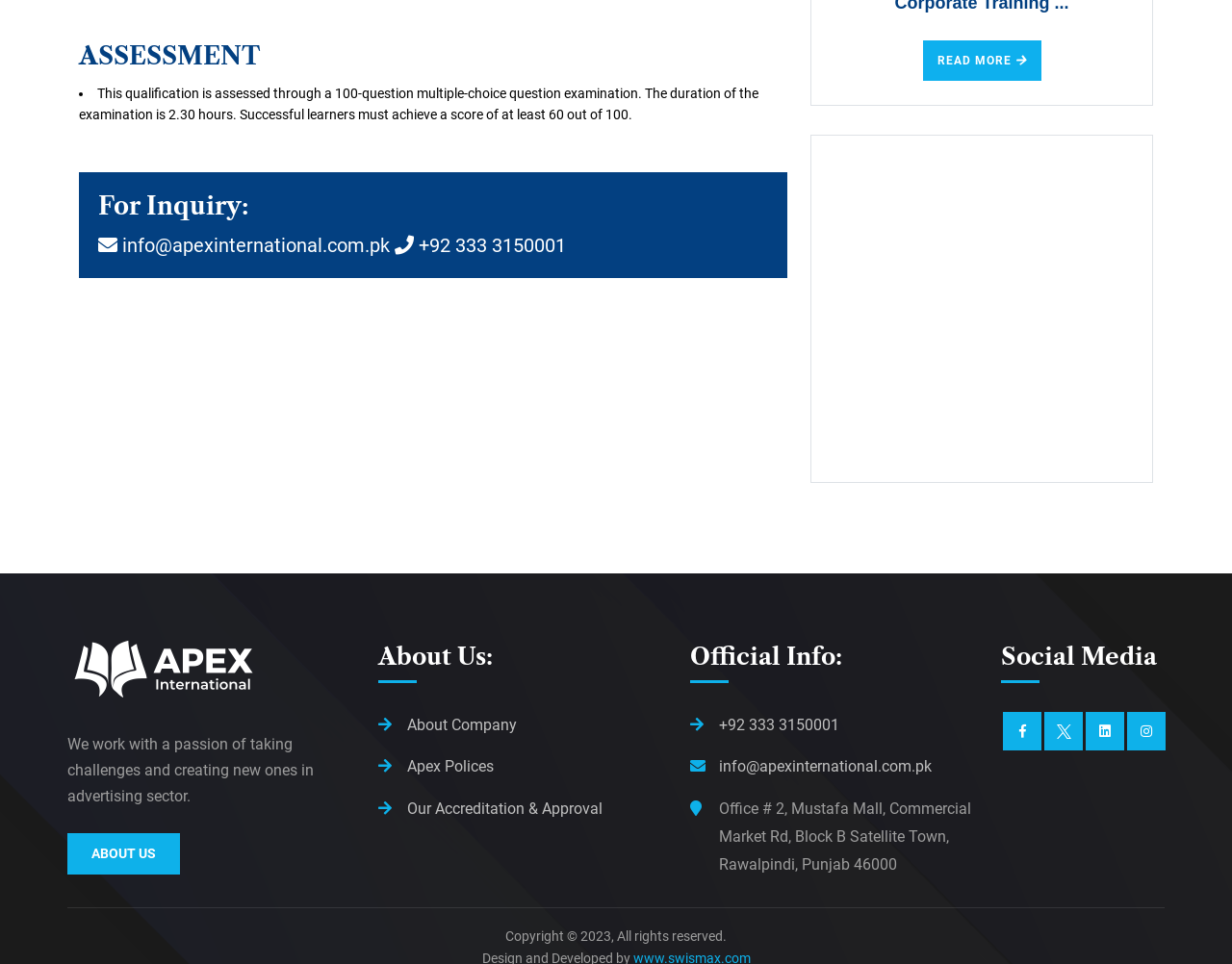Predict the bounding box for the UI component with the following description: "Our Accreditation & Approval".

[0.331, 0.829, 0.489, 0.848]